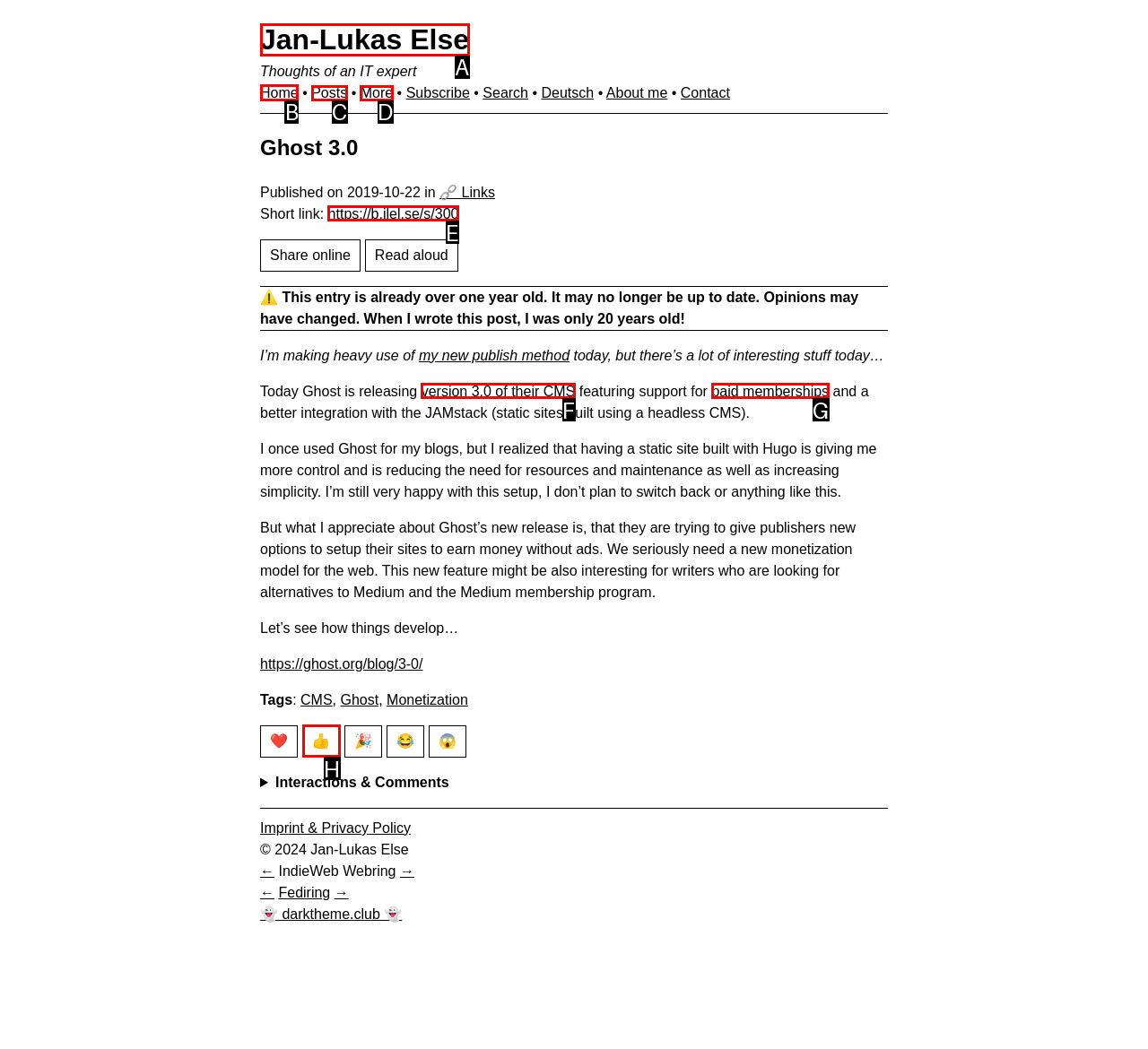Choose the HTML element you need to click to achieve the following task: Click on the 'Home' link
Respond with the letter of the selected option from the given choices directly.

B